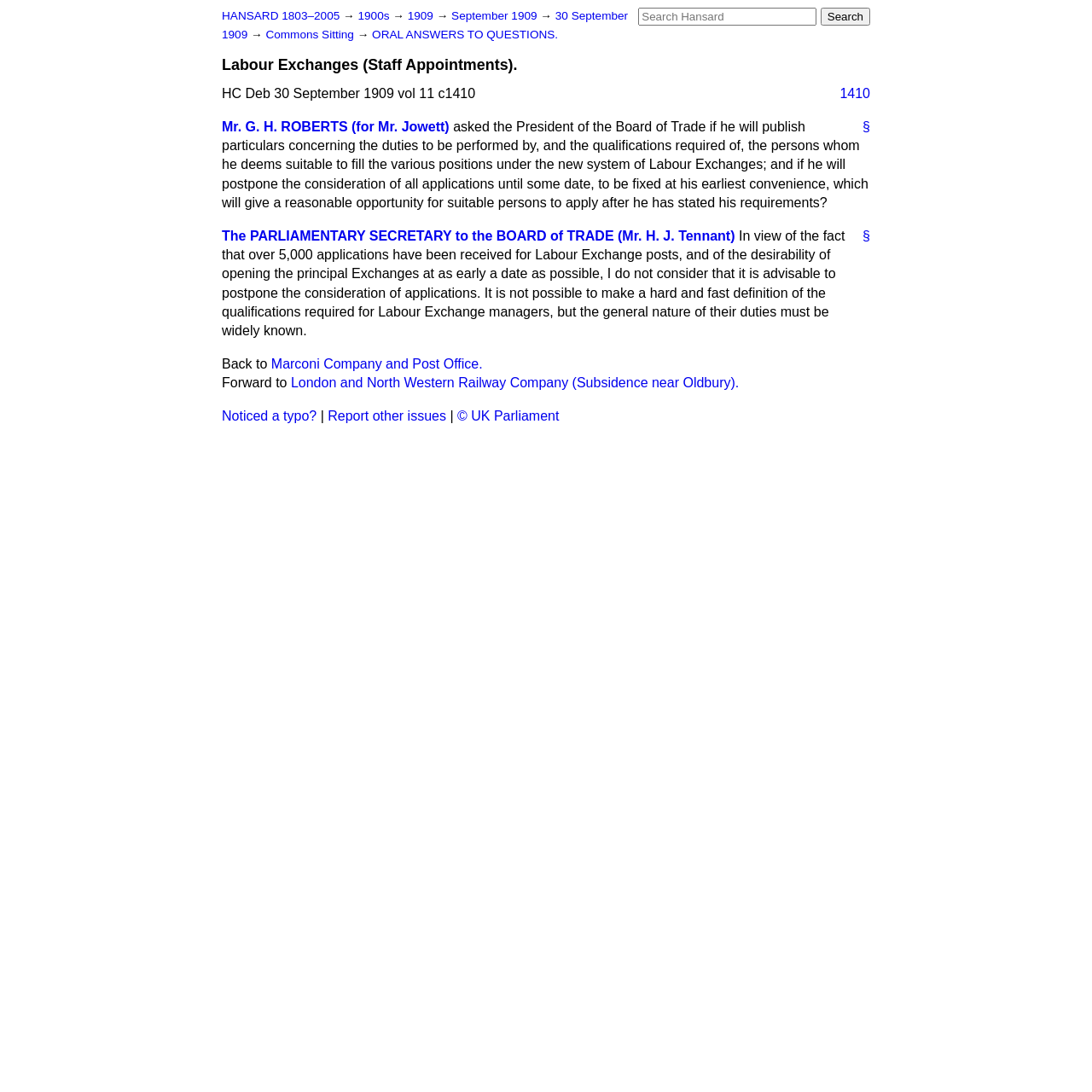What is the position of the link 'HANSARD 1803–2005' on the webpage?
From the screenshot, provide a brief answer in one word or phrase.

above the link '1900s'